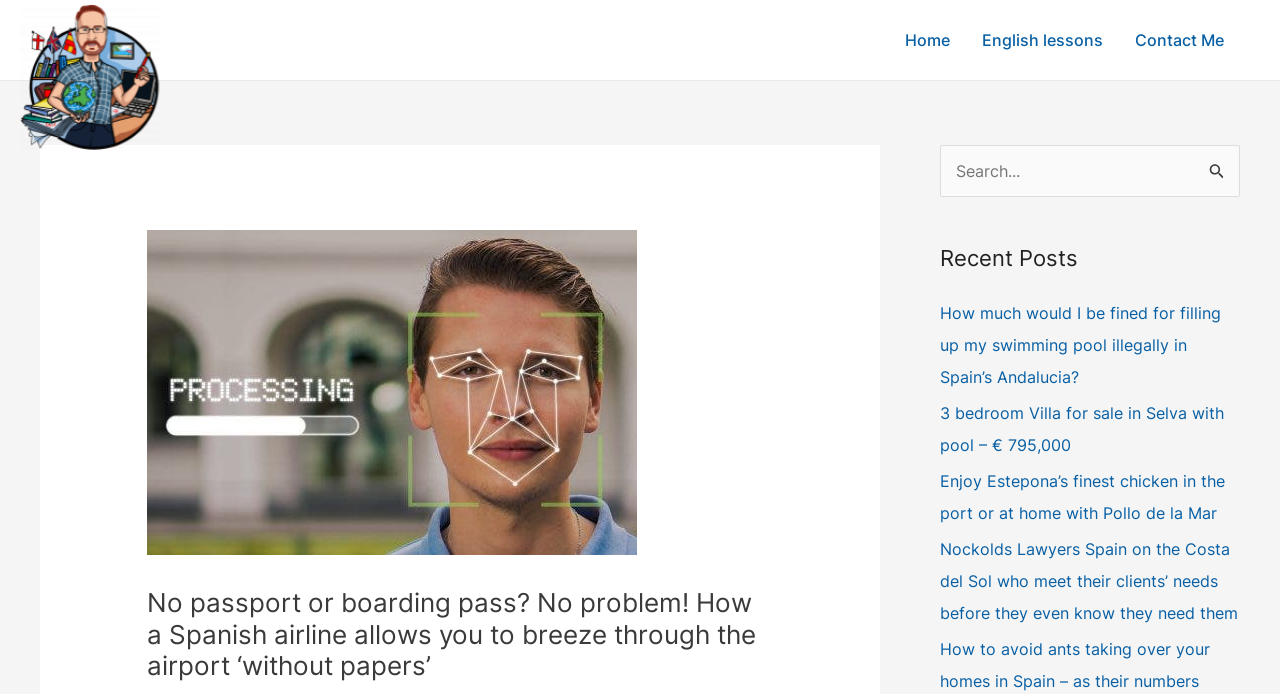Find the bounding box coordinates for the area you need to click to carry out the instruction: "Go to Home page". The coordinates should be four float numbers between 0 and 1, indicated as [left, top, right, bottom].

[0.695, 0.0, 0.755, 0.115]